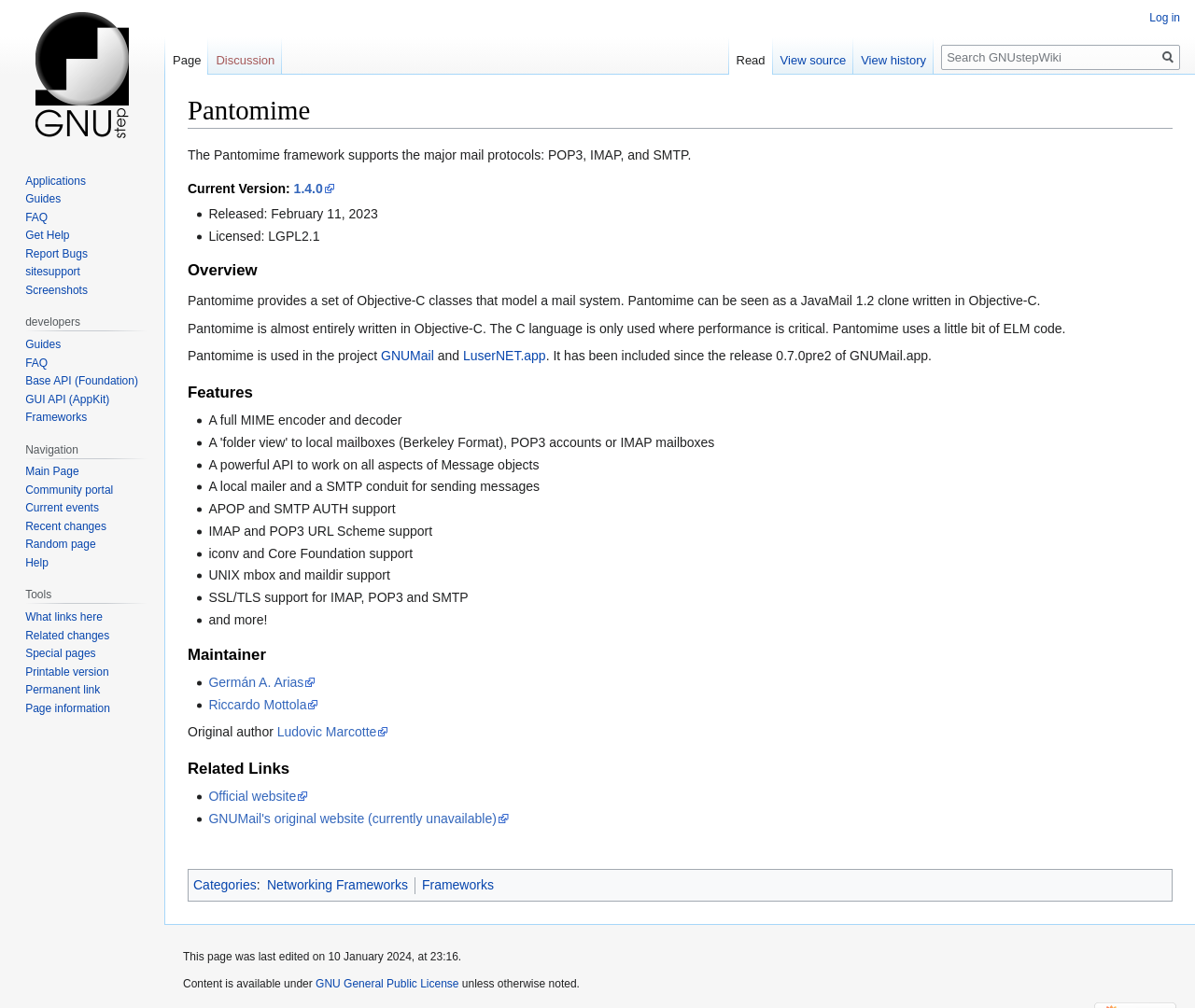What is the current version of Pantomime?
Using the image as a reference, answer the question in detail.

The webpage mentions that the current version of Pantomime is 1.4.0, which is also a link to more information about this version.